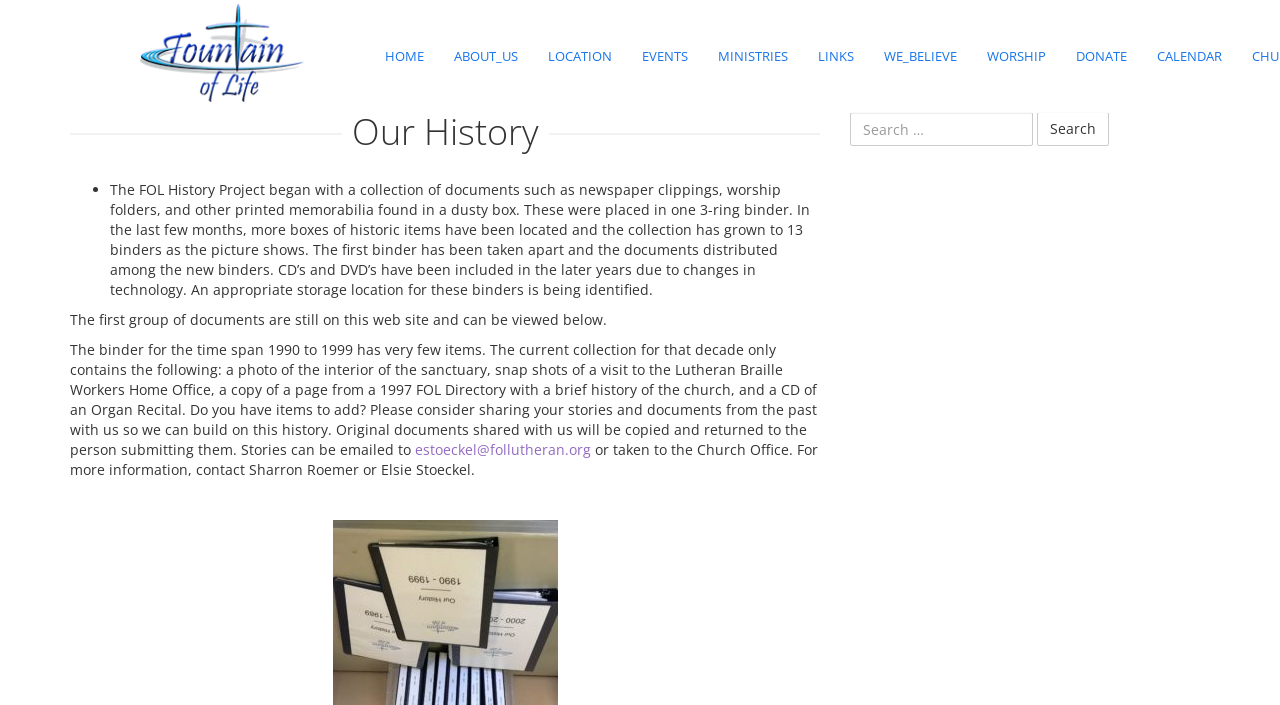Create an elaborate caption that covers all aspects of the webpage.

The webpage is about the history of Fountain of Life Lutheran Church. At the top, there is a logo of the church, accompanied by a link to the church's homepage. Below the logo, there is a navigation menu with links to various sections of the website, including "HOME", "ABOUT_US", "LOCATION", "CALENDAR", "STAFF CONTACT INFORMATION", "NEW MEMBERS", and "OUR HISTORY".

The main content of the page is divided into two sections. On the left, there is a list of links to different decades of the church's history, from the 1950s to the 1980s, as well as a link to "CARL HELDT ARTWORK" and "LINKS". On the right, there is a heading "Our History" followed by a paragraph of text describing the FOL History Project, which began with a collection of documents and has grown to 13 binders. The text also mentions that the first binder has been taken apart and the documents distributed among the new binders.

Below the text, there is a list marker "•" followed by a static text describing the contents of the first binder. There is also a static text that mentions the first group of documents are still on the website and can be viewed below. Another static text describes the binder for the time span 1990 to 1999, which has very few items, and invites users to share their stories and documents from the past.

At the bottom of the page, there is a search bar with a button labeled "Search". On the right side of the page, there is a complementary section with a heading "OUR HISTORY" and a list of links to various sections of the website, including "WORSHIP", "DONATE", and "CALENDAR".